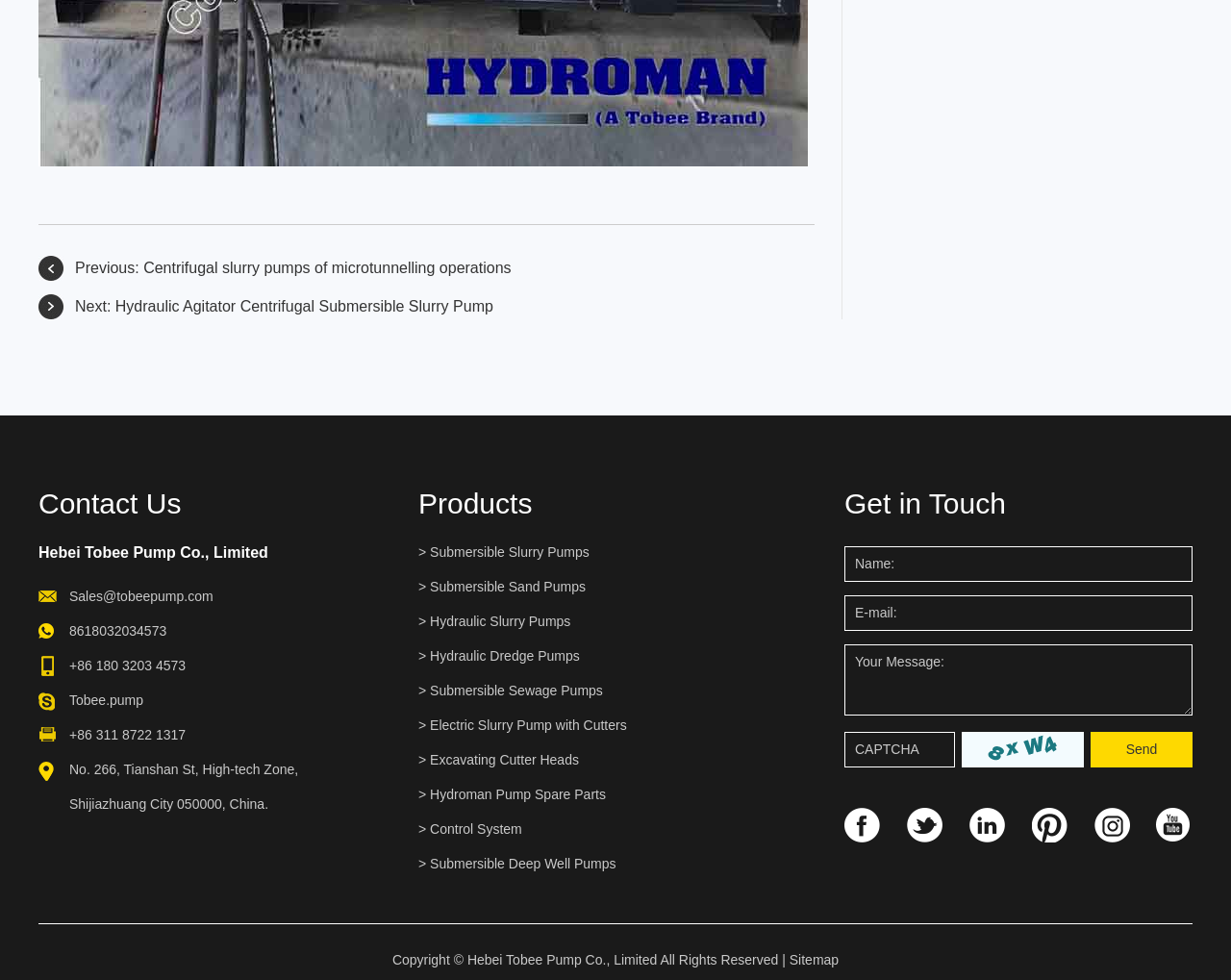Using the provided element description "Control System", determine the bounding box coordinates of the UI element.

[0.349, 0.838, 0.424, 0.854]